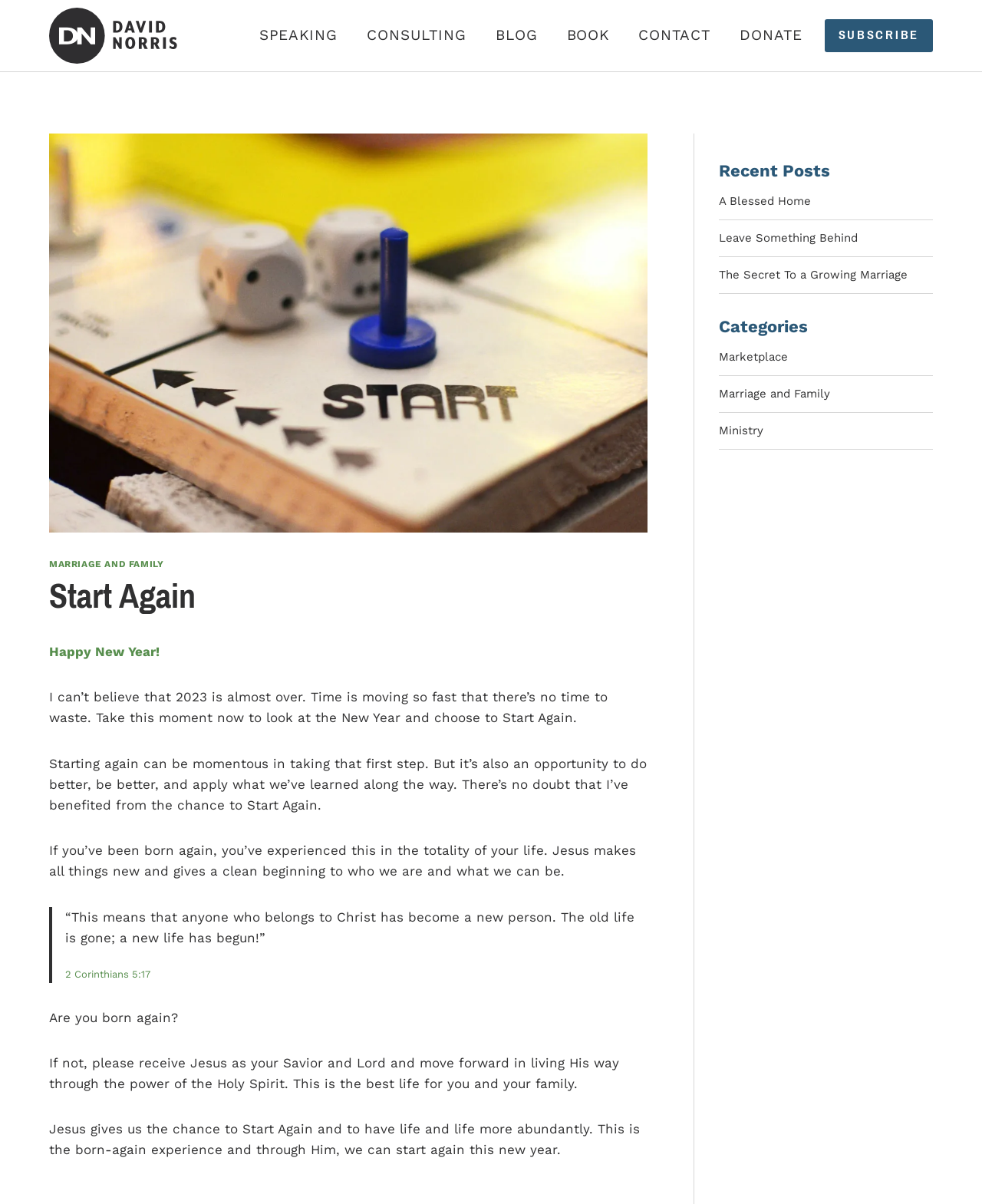Determine the bounding box coordinates for the area you should click to complete the following instruction: "Click the 'Scroll to top' button".

[0.961, 0.739, 0.977, 0.752]